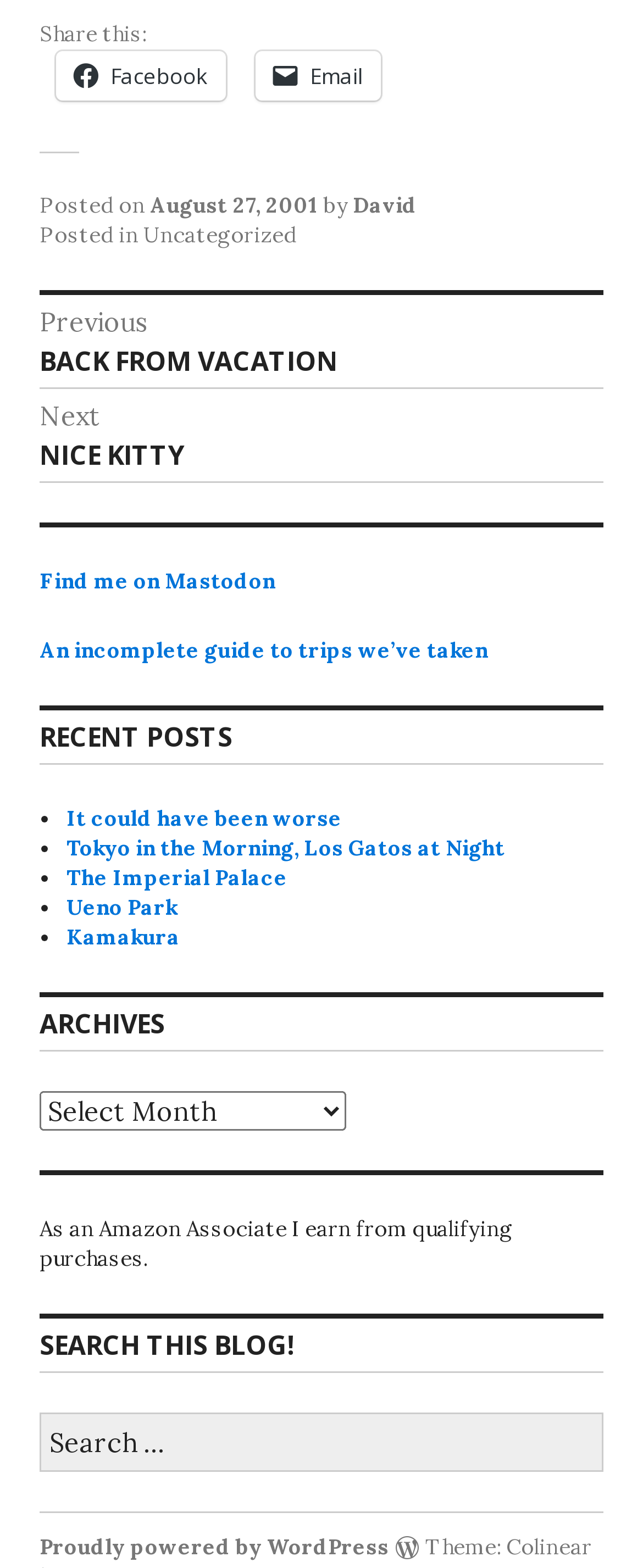Please provide the bounding box coordinates for the UI element as described: "August 27, 2001". The coordinates must be four floats between 0 and 1, represented as [left, top, right, bottom].

[0.233, 0.122, 0.495, 0.14]